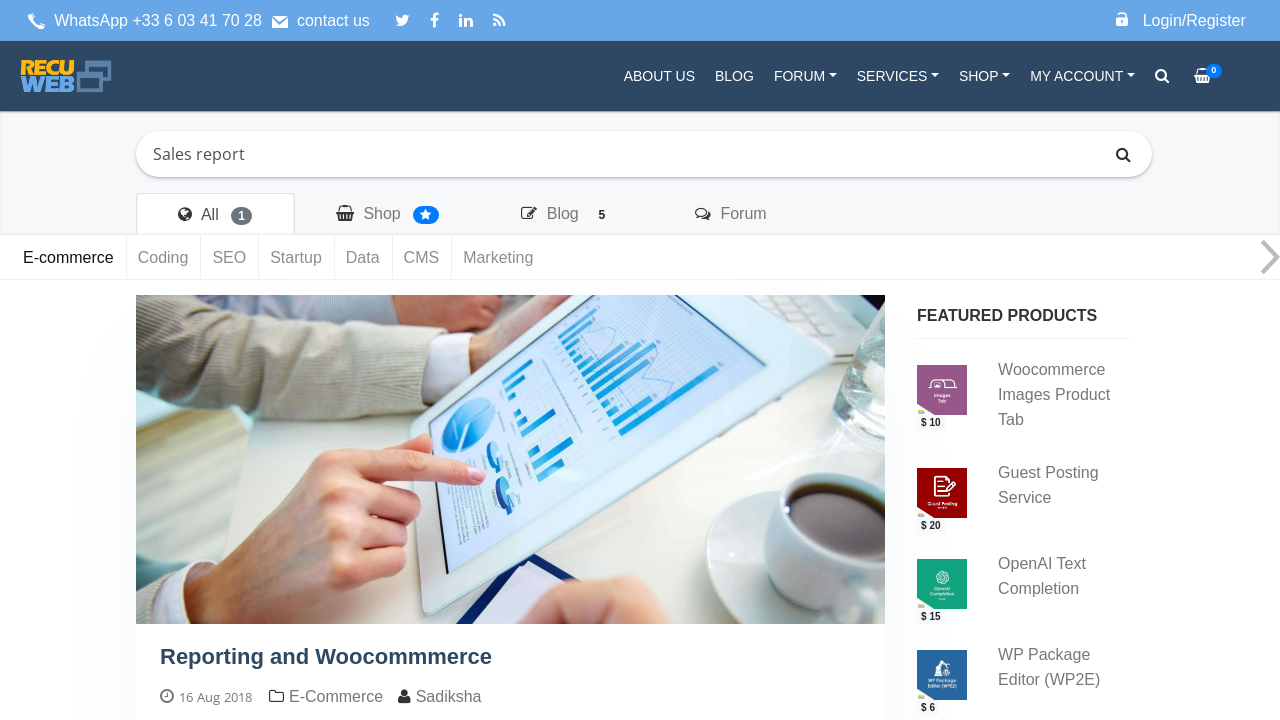Find the bounding box coordinates of the clickable region needed to perform the following instruction: "Search for products". The coordinates should be provided as four float numbers between 0 and 1, i.e., [left, top, right, bottom].

[0.106, 0.182, 0.894, 0.246]